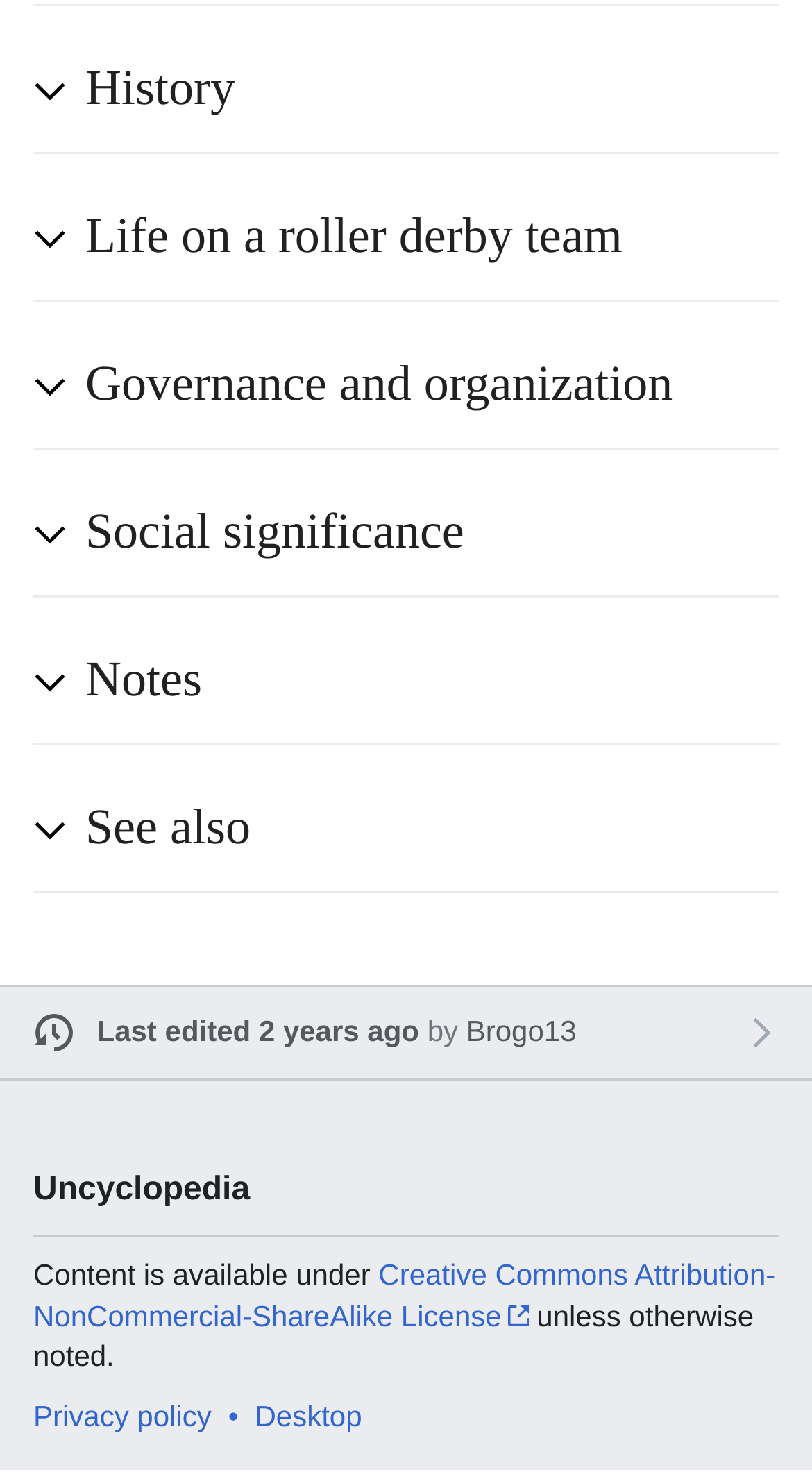Highlight the bounding box coordinates of the region I should click on to meet the following instruction: "Click on the 'Last edited 2 years ago' link".

[0.119, 0.689, 0.516, 0.712]